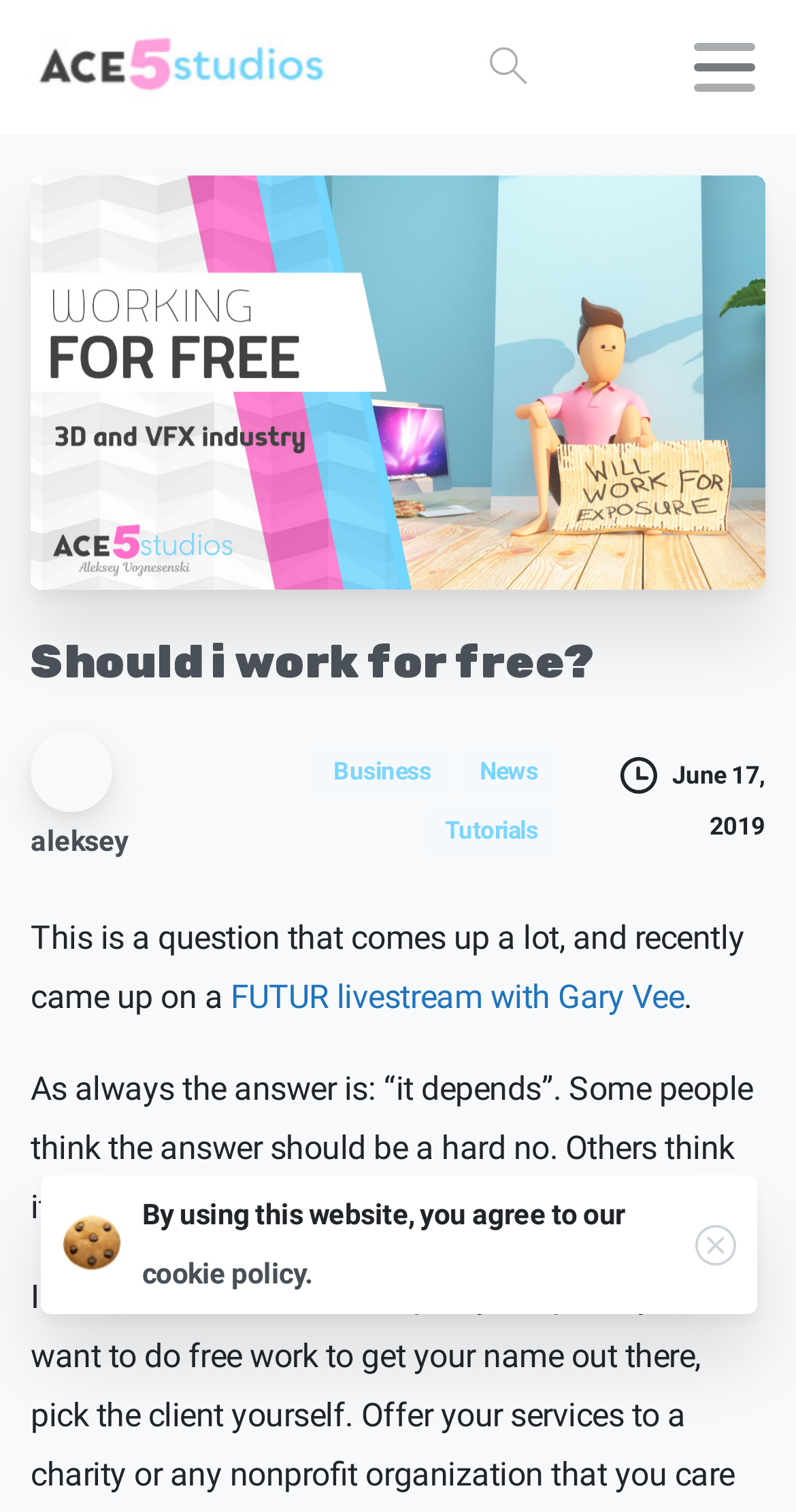Pinpoint the bounding box coordinates of the element that must be clicked to accomplish the following instruction: "Click on the Ace5 studios link". The coordinates should be in the format of four float numbers between 0 and 1, i.e., [left, top, right, bottom].

[0.038, 0.011, 0.418, 0.079]